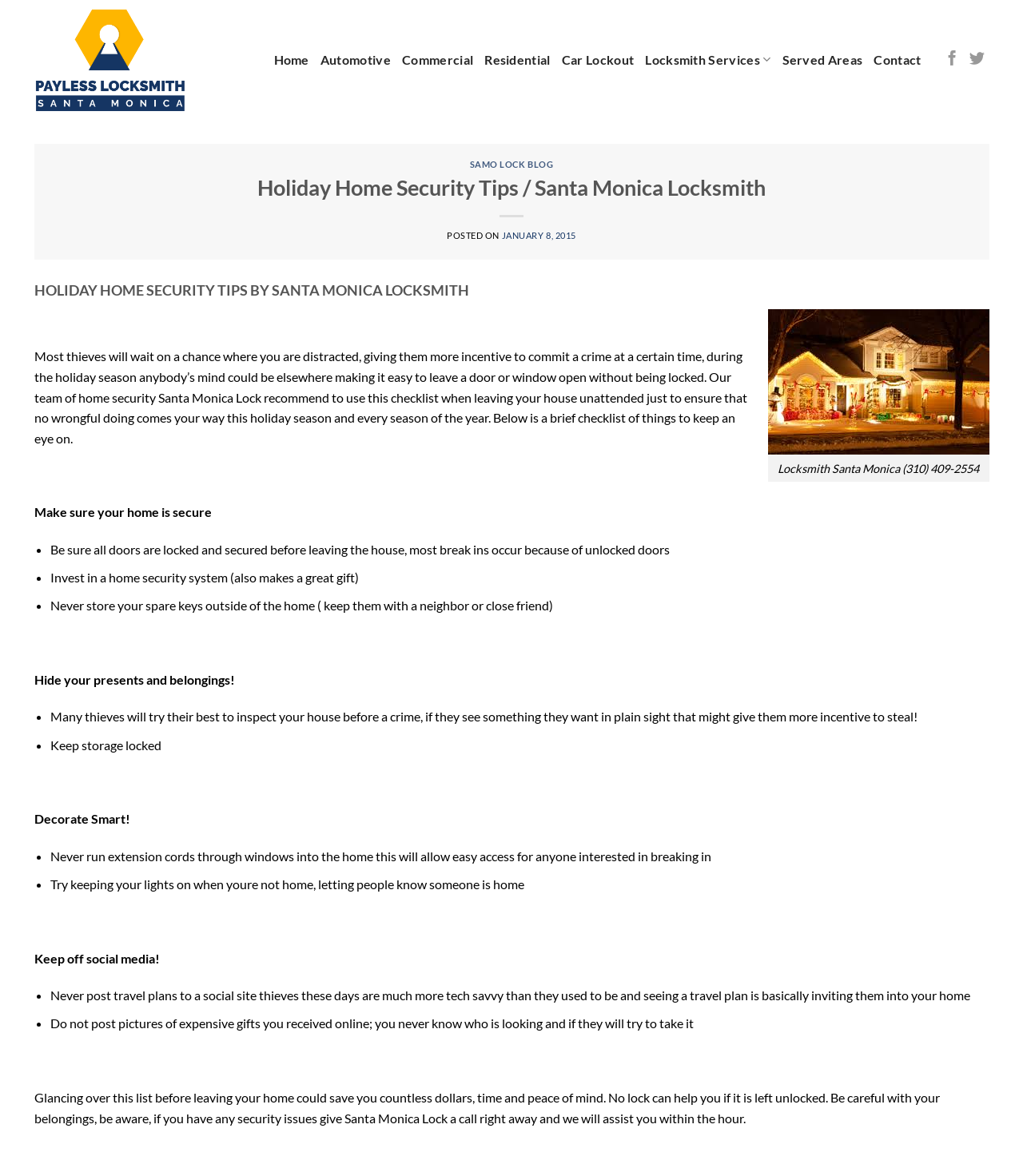What is the recommended action if you have security issues?
Look at the image and answer the question with a single word or phrase.

Call Santa Monica Lock